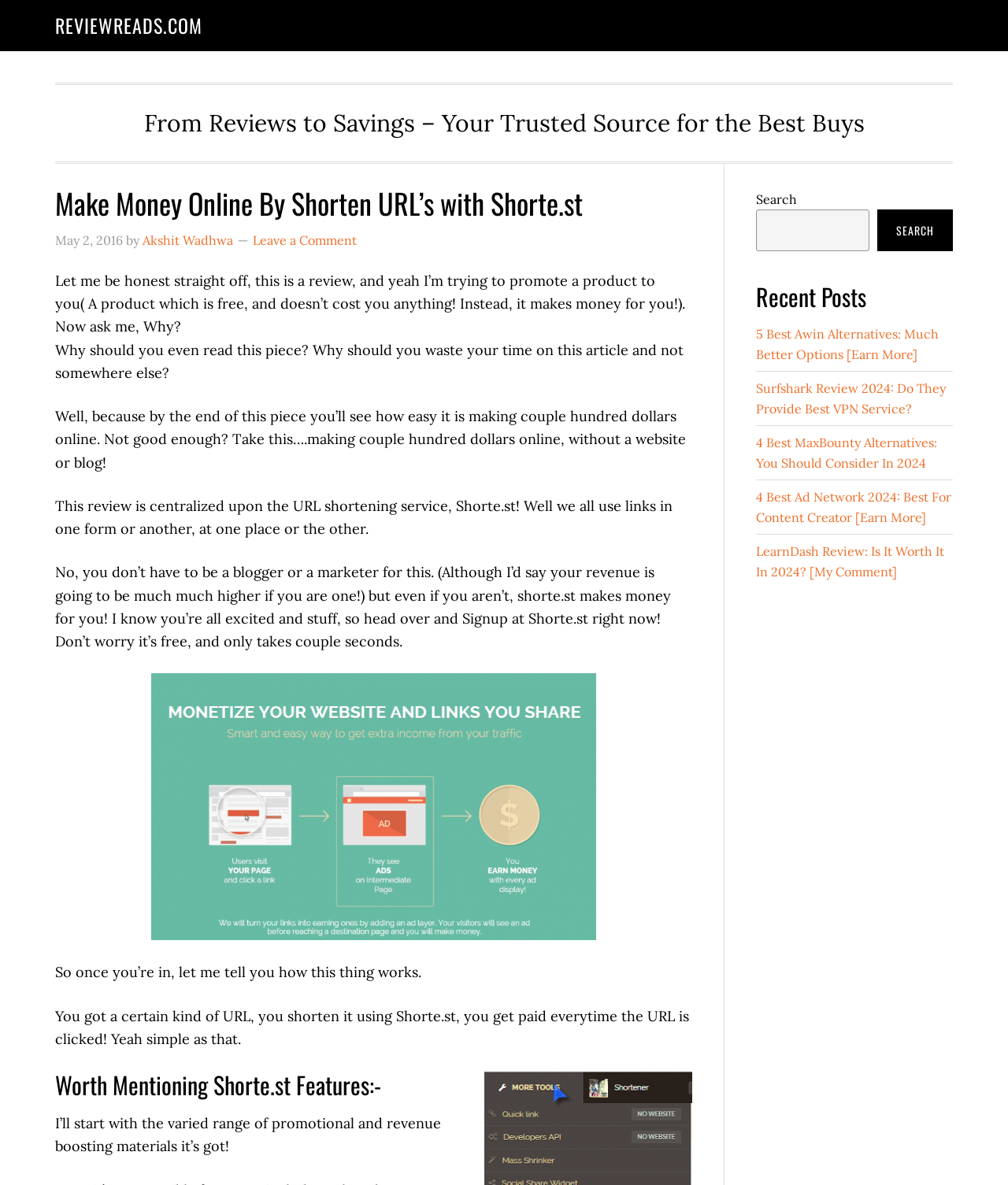Locate the bounding box coordinates of the region to be clicked to comply with the following instruction: "Read the 'Make Money Online By Shorten URL’s with Shorte.st' article". The coordinates must be four float numbers between 0 and 1, in the form [left, top, right, bottom].

[0.055, 0.159, 0.687, 0.183]